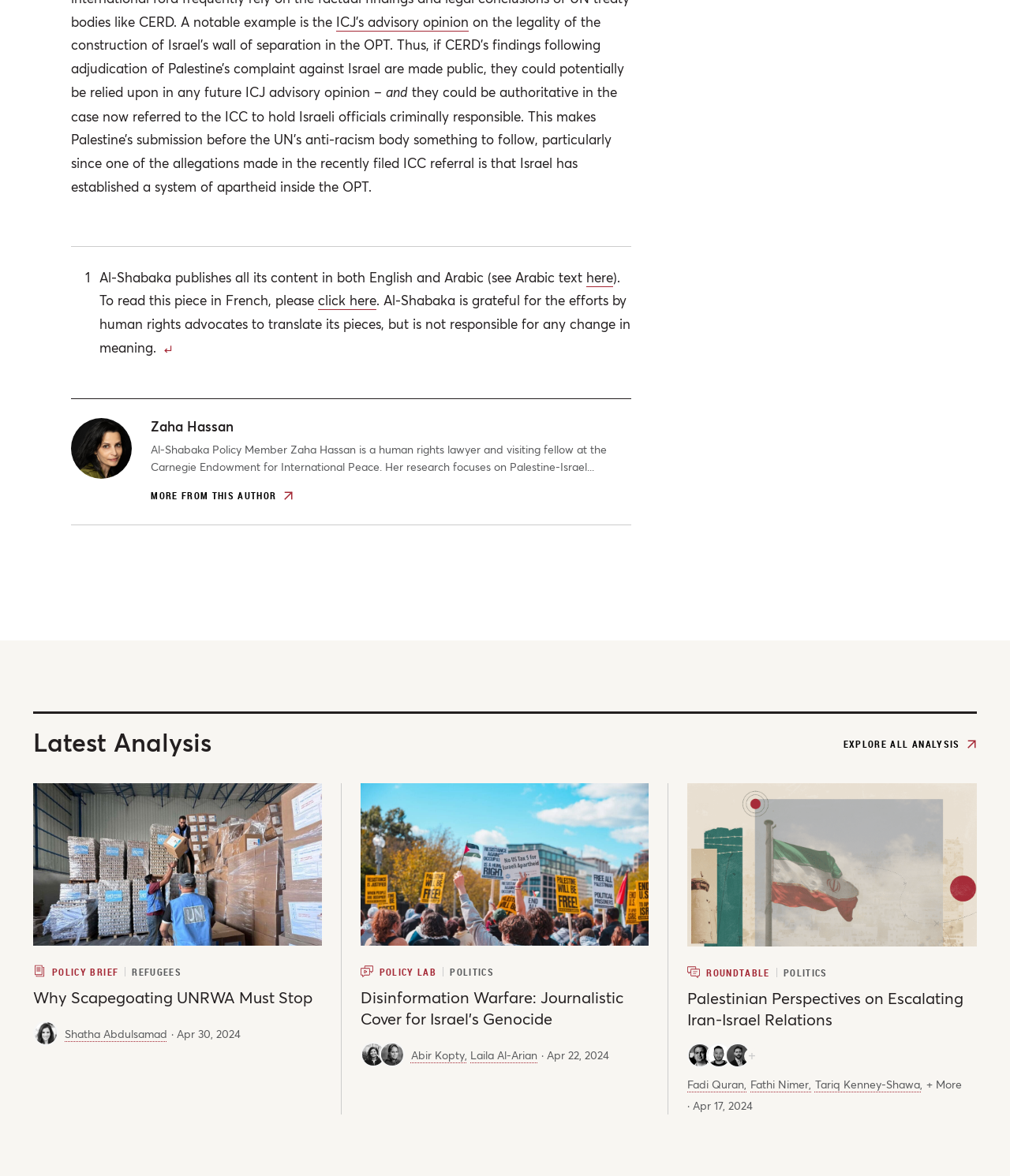Identify the bounding box coordinates of the clickable region required to complete the instruction: "Click on 'Stay With Us'". The coordinates should be given as four float numbers within the range of 0 and 1, i.e., [left, top, right, bottom].

None